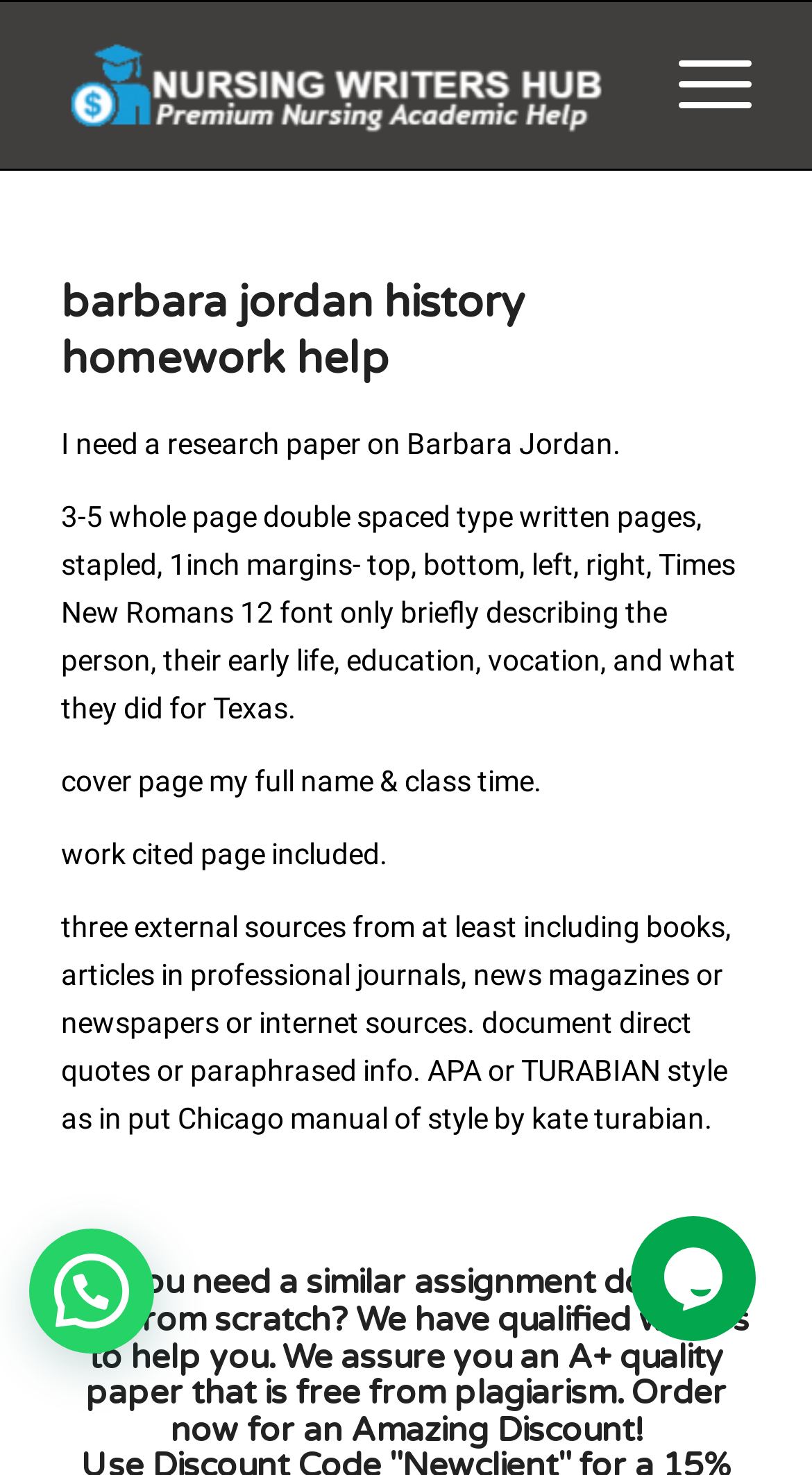What is the purpose of the research paper?
Based on the screenshot, provide a one-word or short-phrase response.

to describe Barbara Jordan